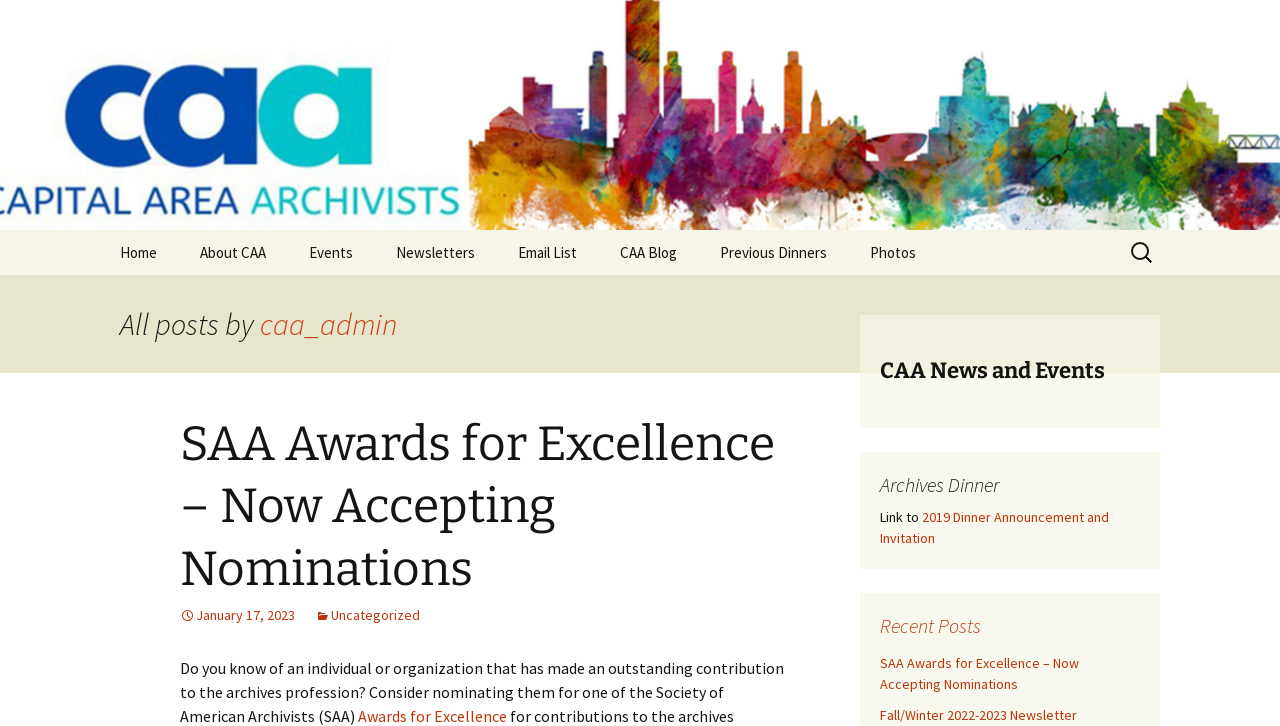Identify the main heading of the webpage and provide its text content.

Capital Area Archivists of New York